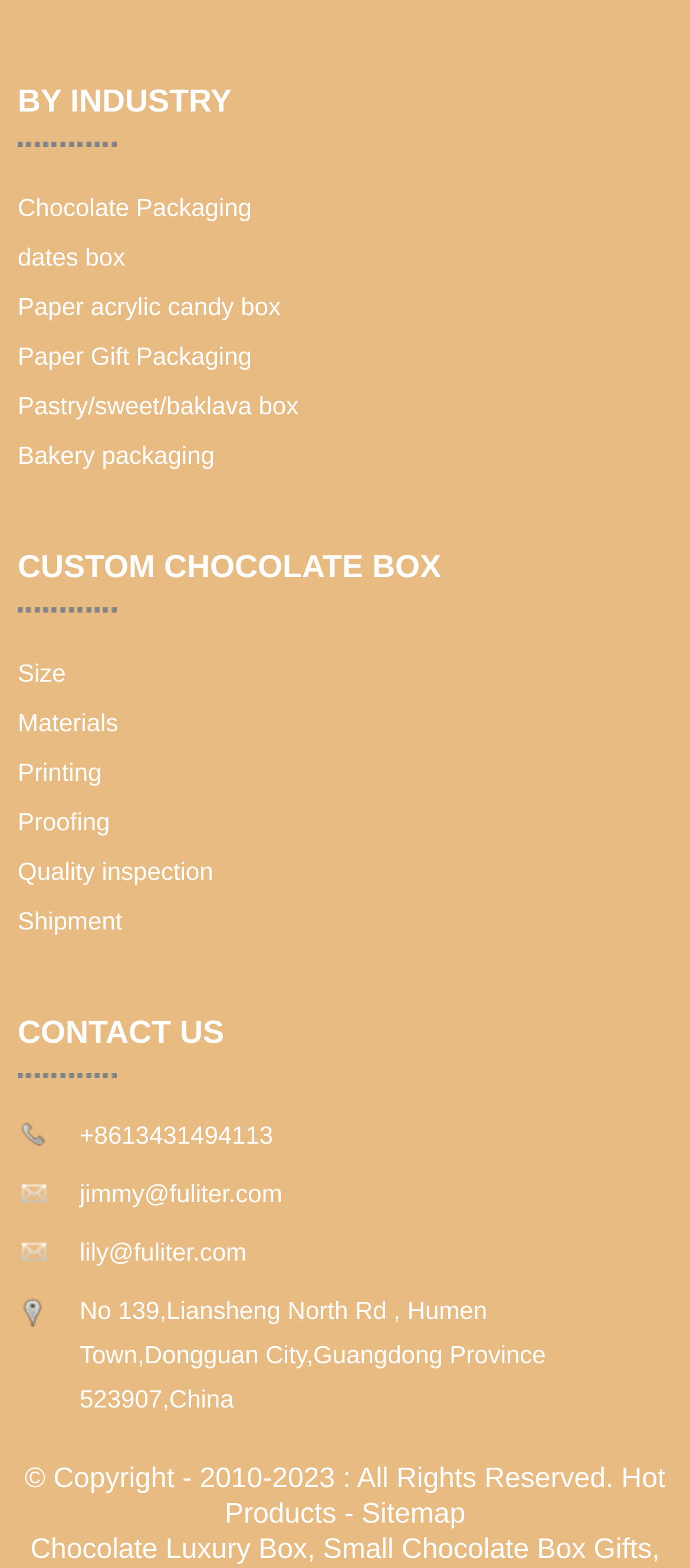What is the copyright year range?
Use the information from the image to give a detailed answer to the question.

The copyright year range is '2010-2023' which is indicated at the bottom of the webpage.